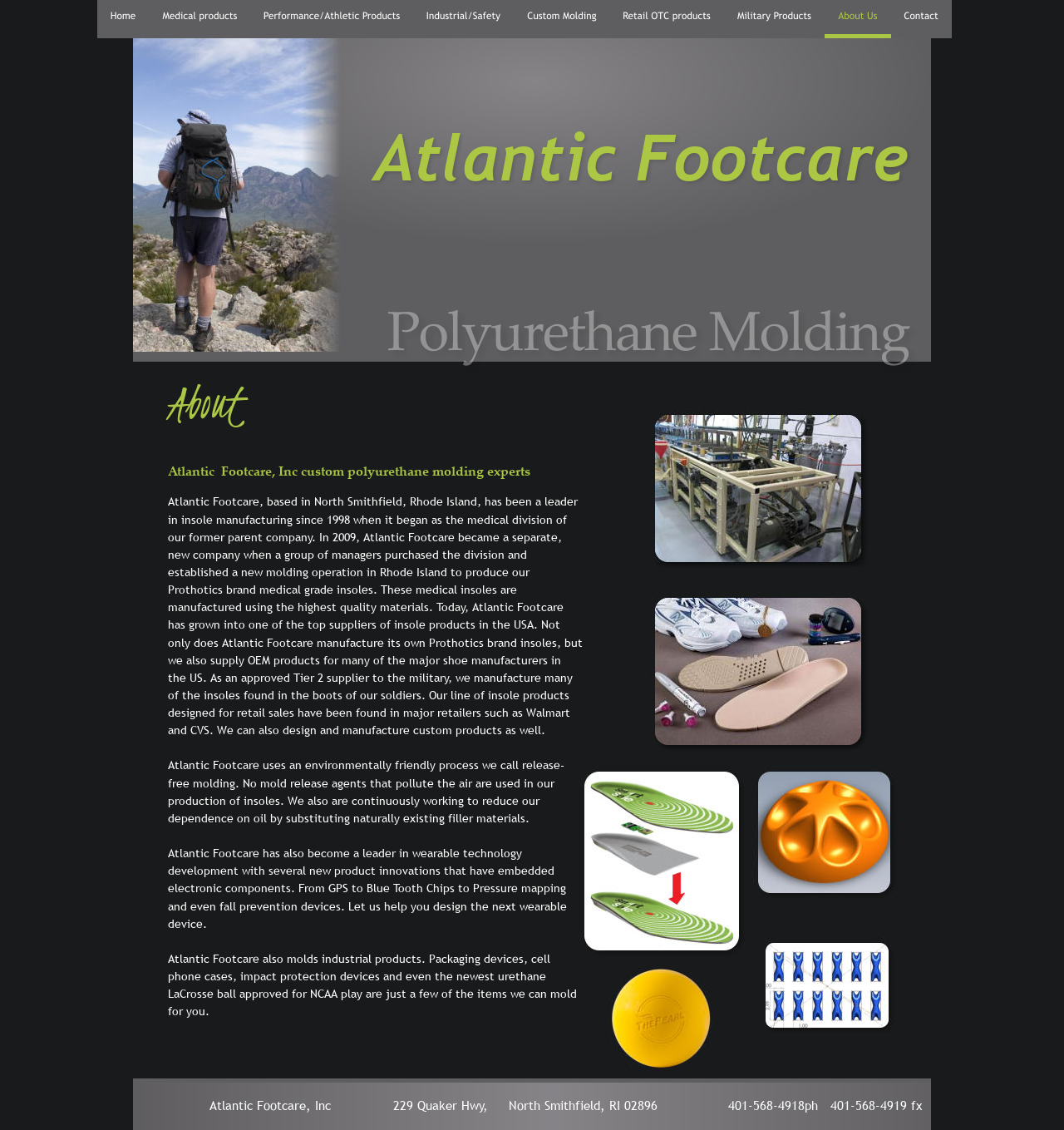Does Atlantic Footcare supply products to the military?
Answer the question with a detailed explanation, including all necessary information.

I inferred this by reading the static text element with the bounding box coordinates [0.158, 0.593, 0.541, 0.606] which mentions that the company is an approved Tier 2 supplier to the military.